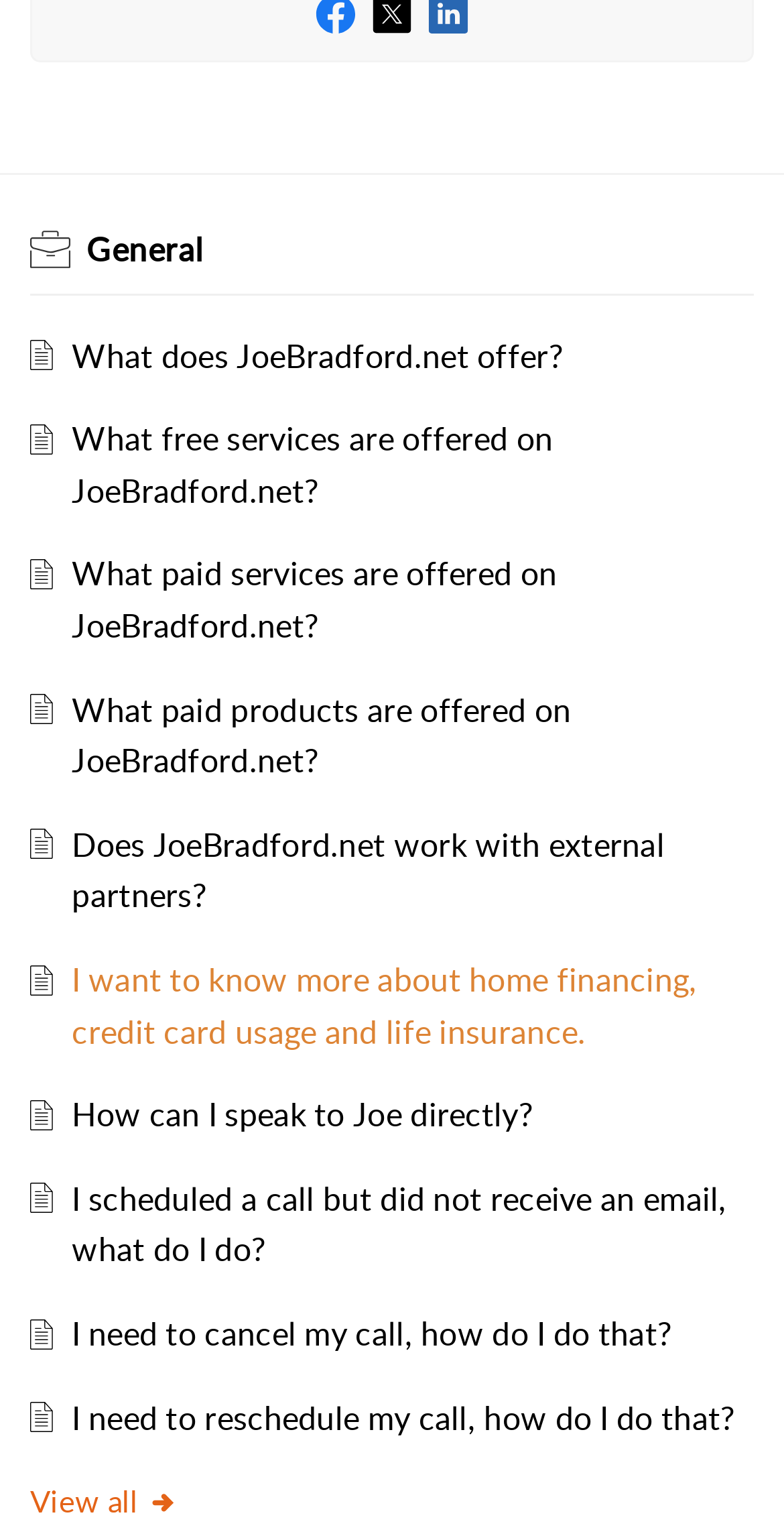Given the element description Search, specify the bounding box coordinates of the corresponding UI element in the format (top-left x, top-left y, bottom-right x, bottom-right y). All values must be between 0 and 1.

None